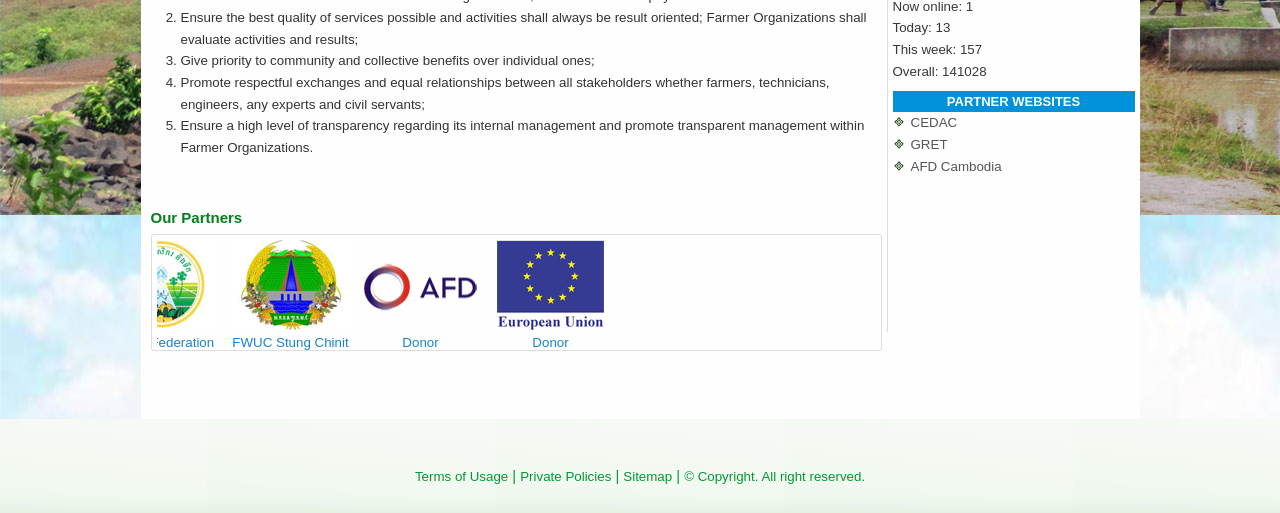Specify the bounding box coordinates of the area that needs to be clicked to achieve the following instruction: "View the 'PARTNER WEBSITES' section".

[0.697, 0.178, 0.886, 0.219]